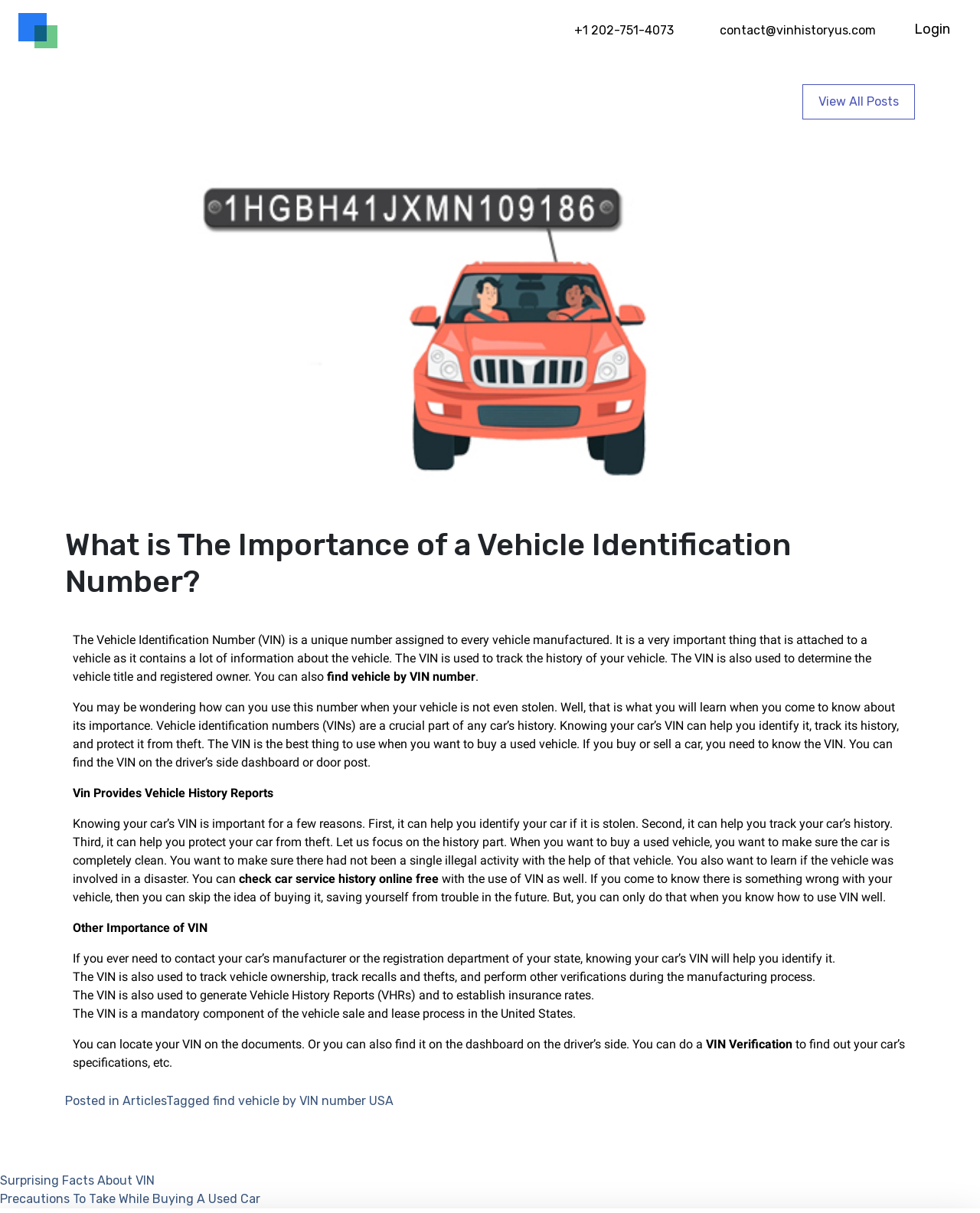Please identify the primary heading on the webpage and return its text.

What is The Importance of a Vehicle Identification Number?